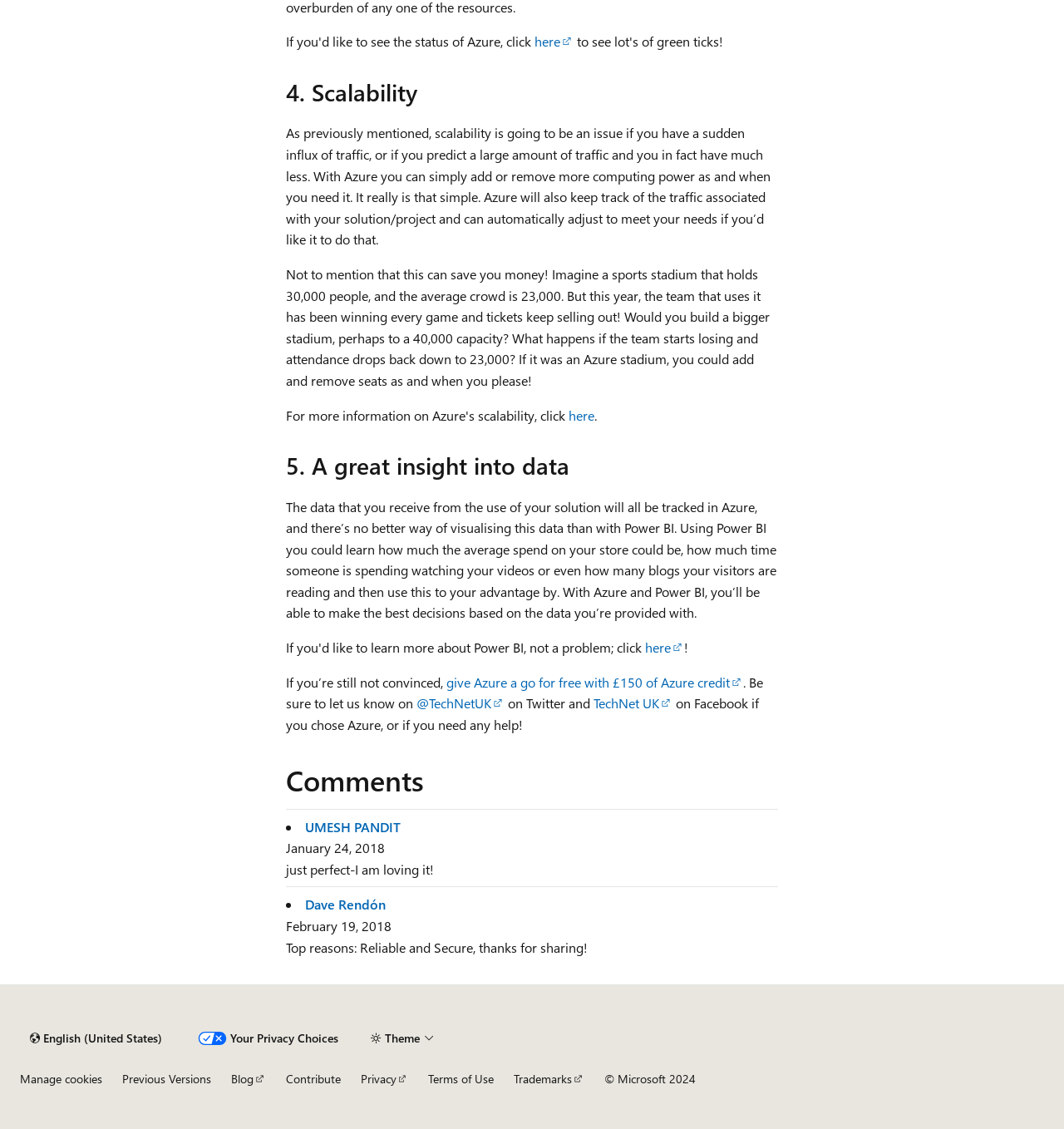Using the information shown in the image, answer the question with as much detail as possible: How much Azure credit is offered for free?

The webpage states that users can try Azure for free with £150 of Azure credit.